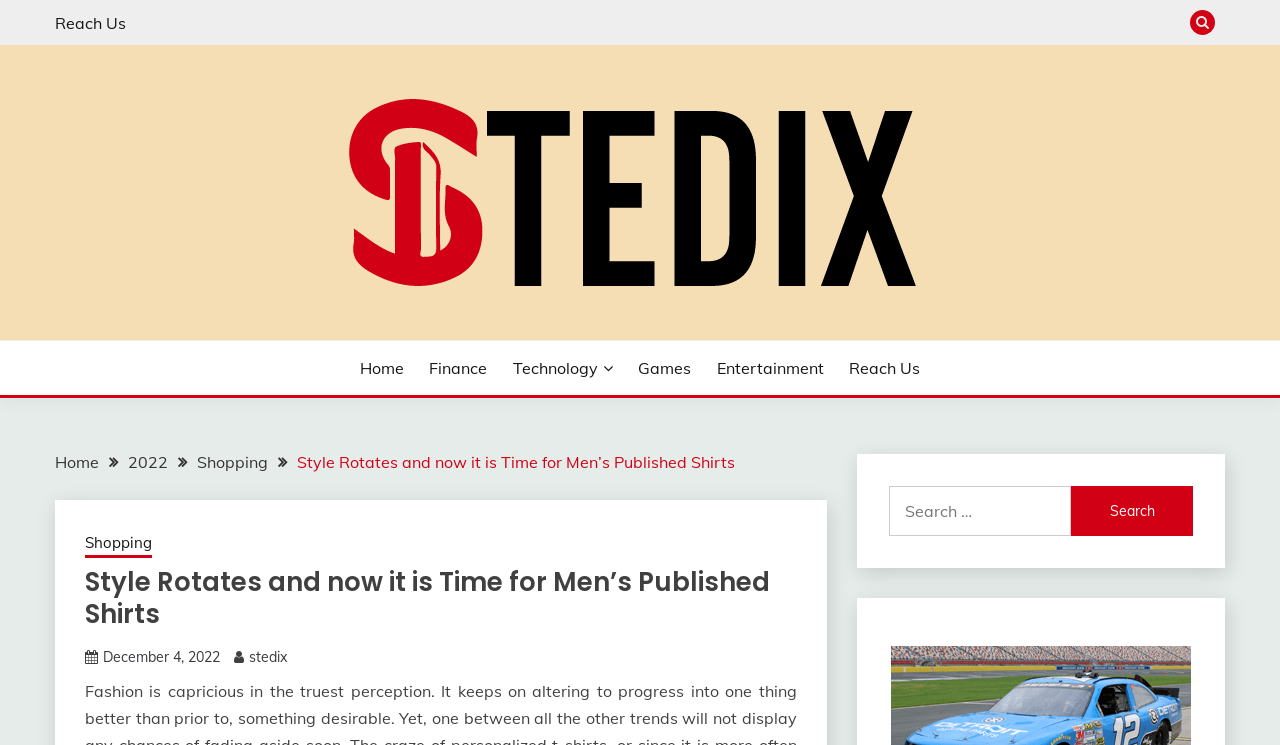Determine the primary headline of the webpage.

Style Rotates and now it is Time for Men’s Published Shirts